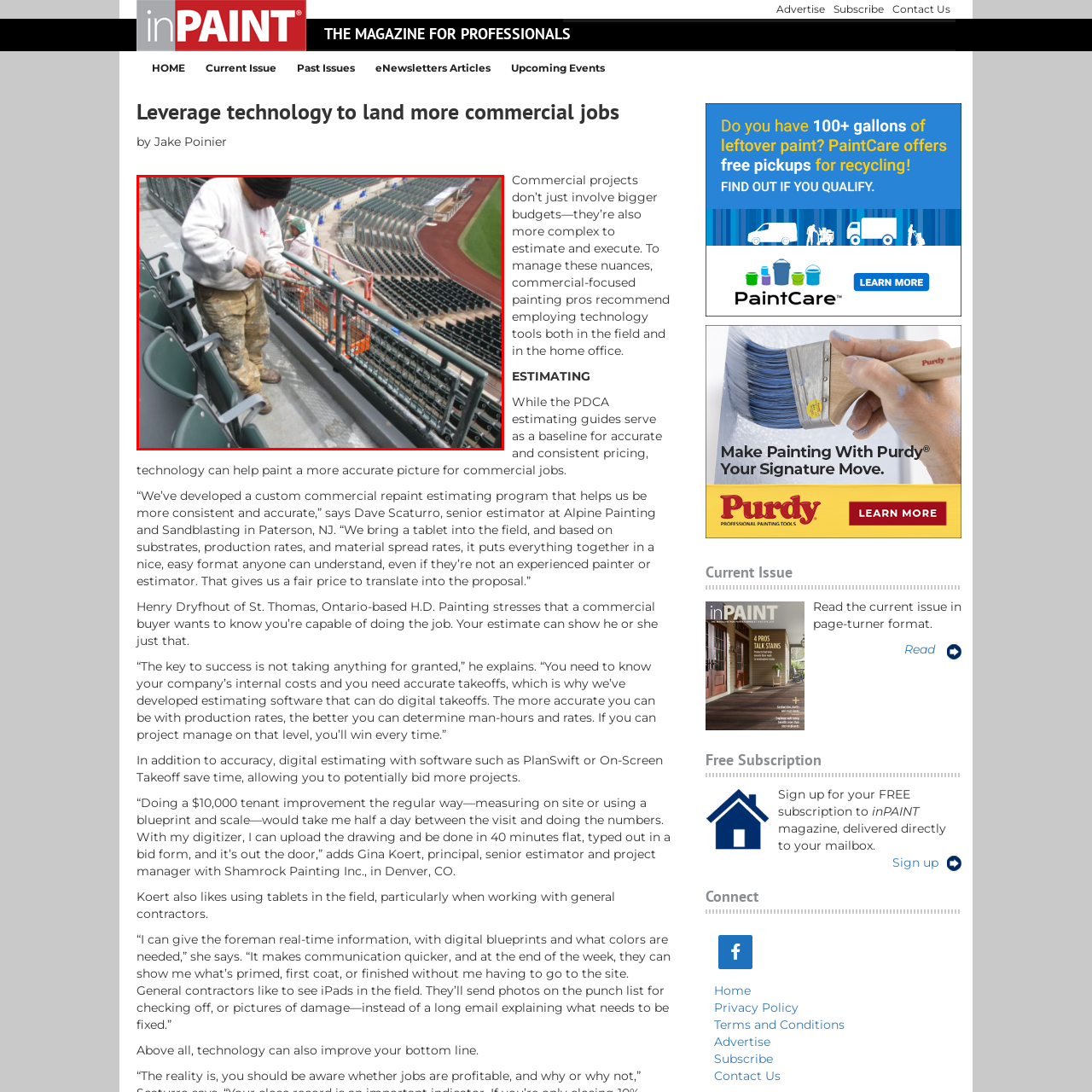Examine the image inside the red bounding box and deliver a thorough answer to the question that follows, drawing information from the image: What is below the railing?

According to the caption, below the railing where the worker is painting, there is a row of empty stadium seats, which provides context to the scale and environment of the commercial painting project.